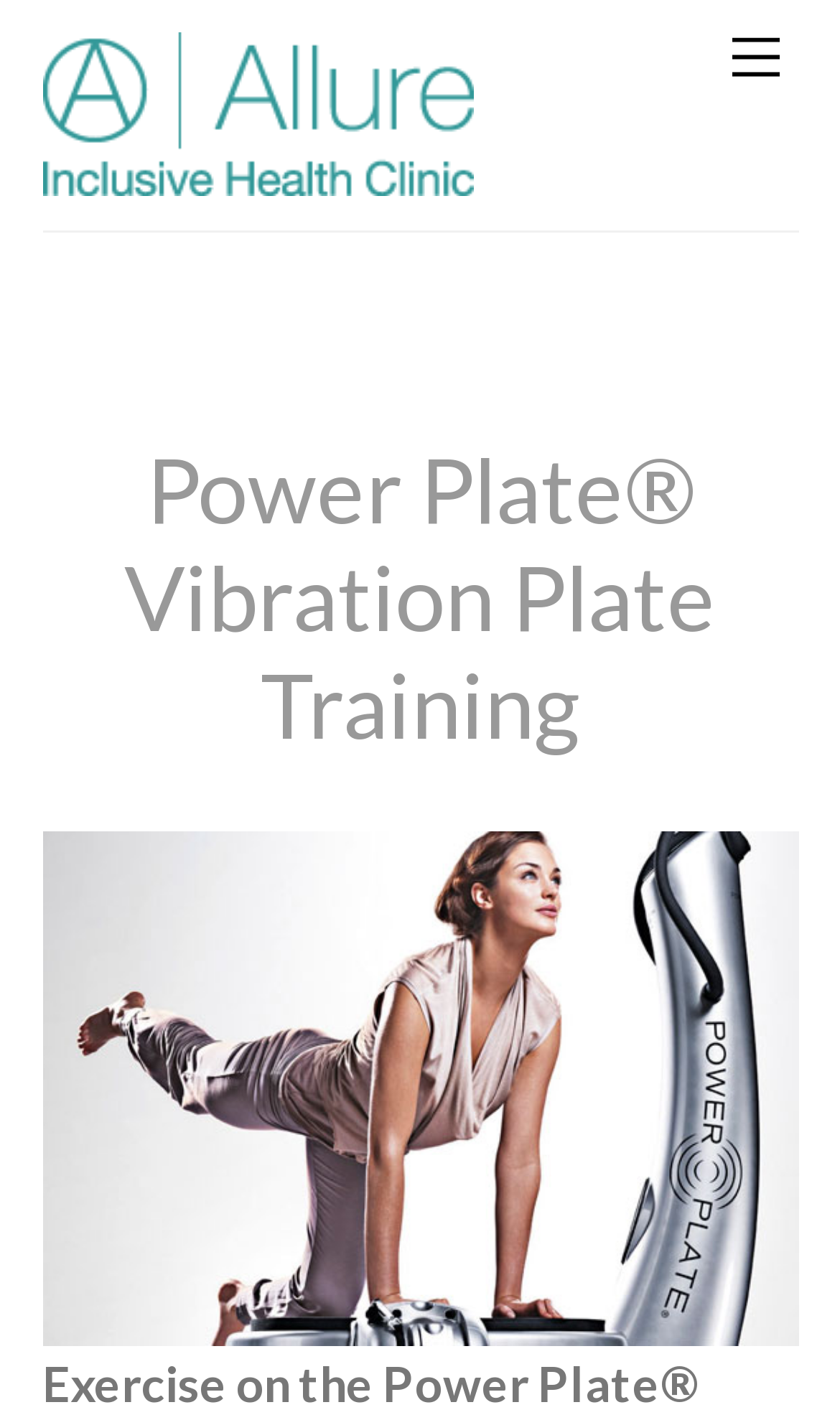Show the bounding box coordinates for the HTML element as described: "Menu".

[0.847, 0.011, 0.95, 0.071]